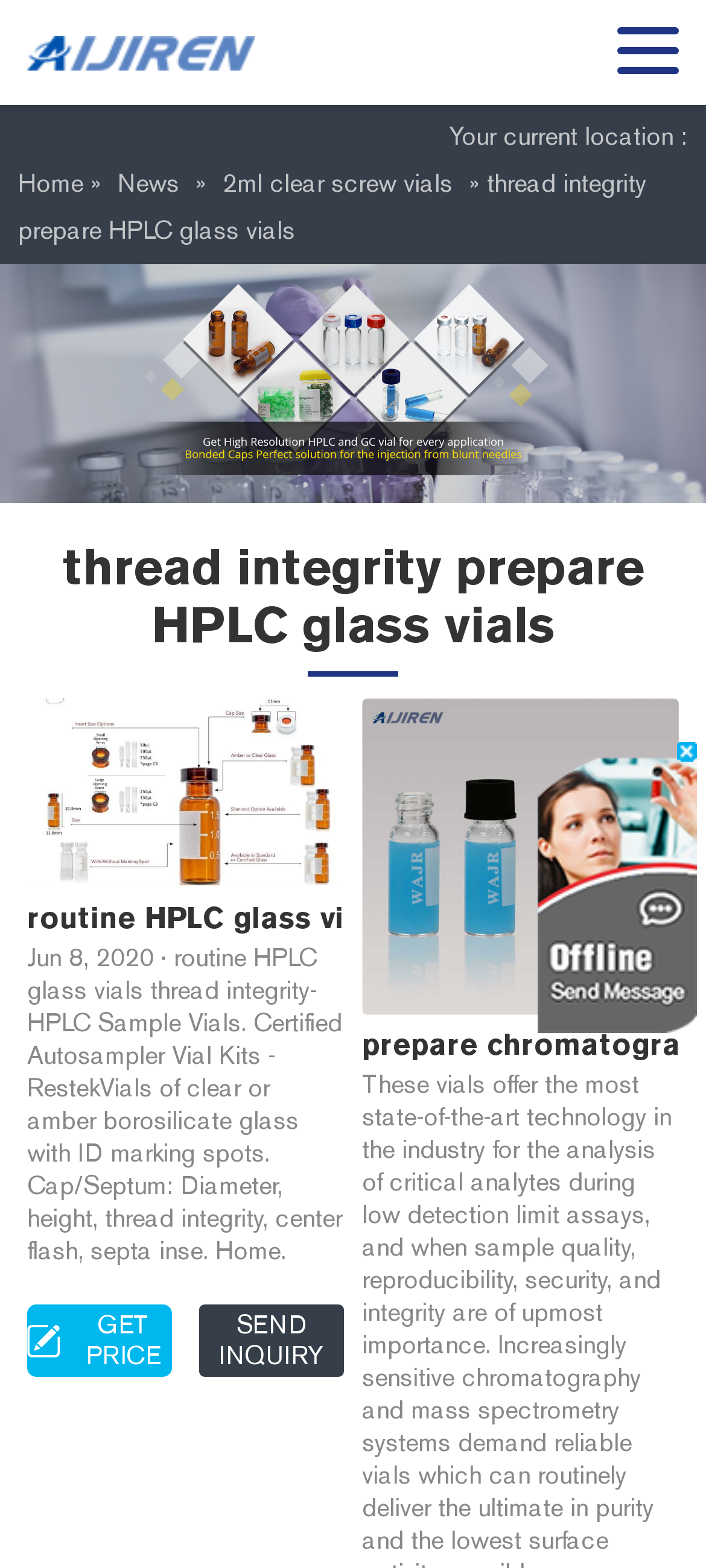Provide the bounding box coordinates of the HTML element this sentence describes: "Send Inquiry".

[0.282, 0.831, 0.487, 0.878]